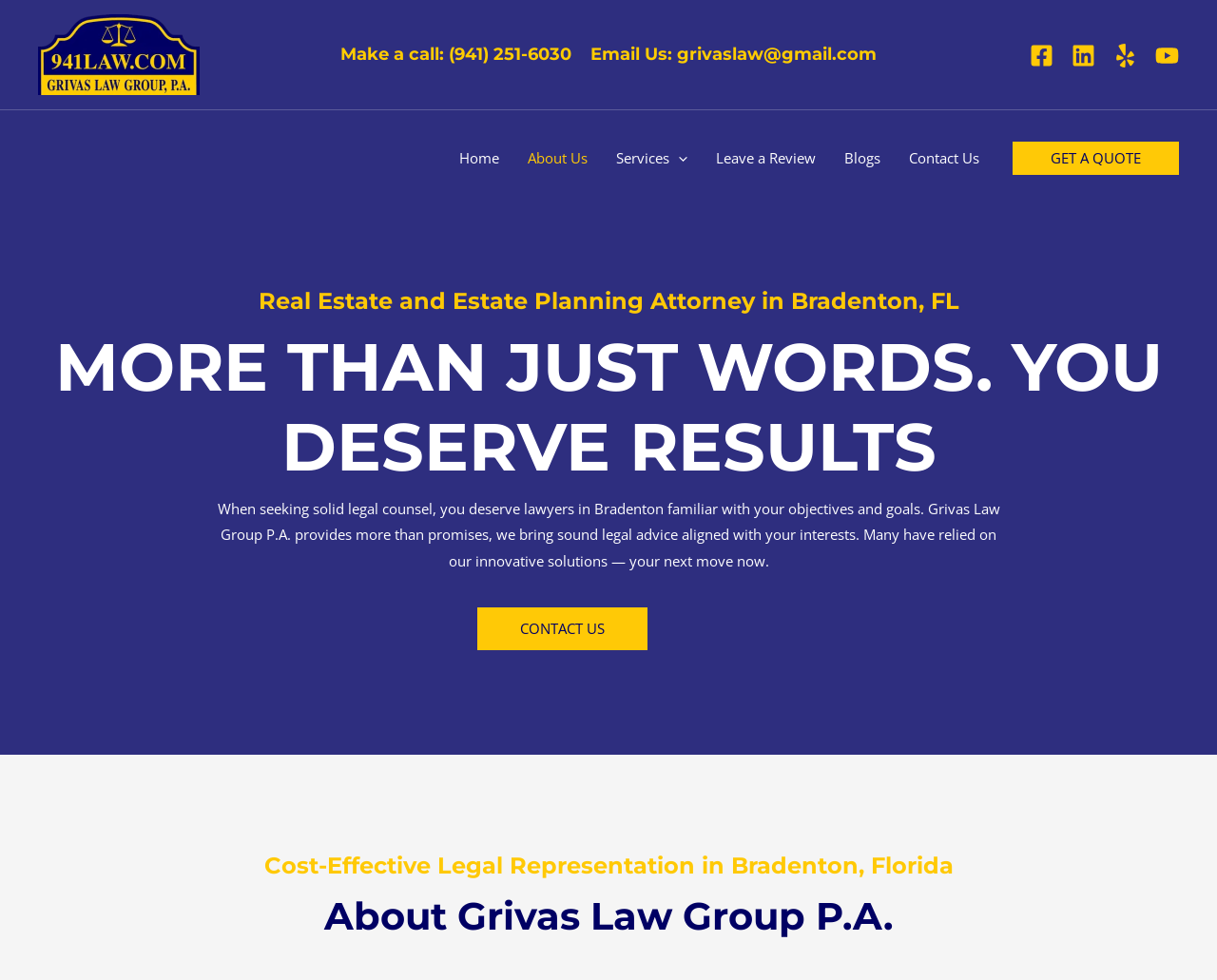Can you provide the bounding box coordinates for the element that should be clicked to implement the instruction: "Go to the next page"?

None